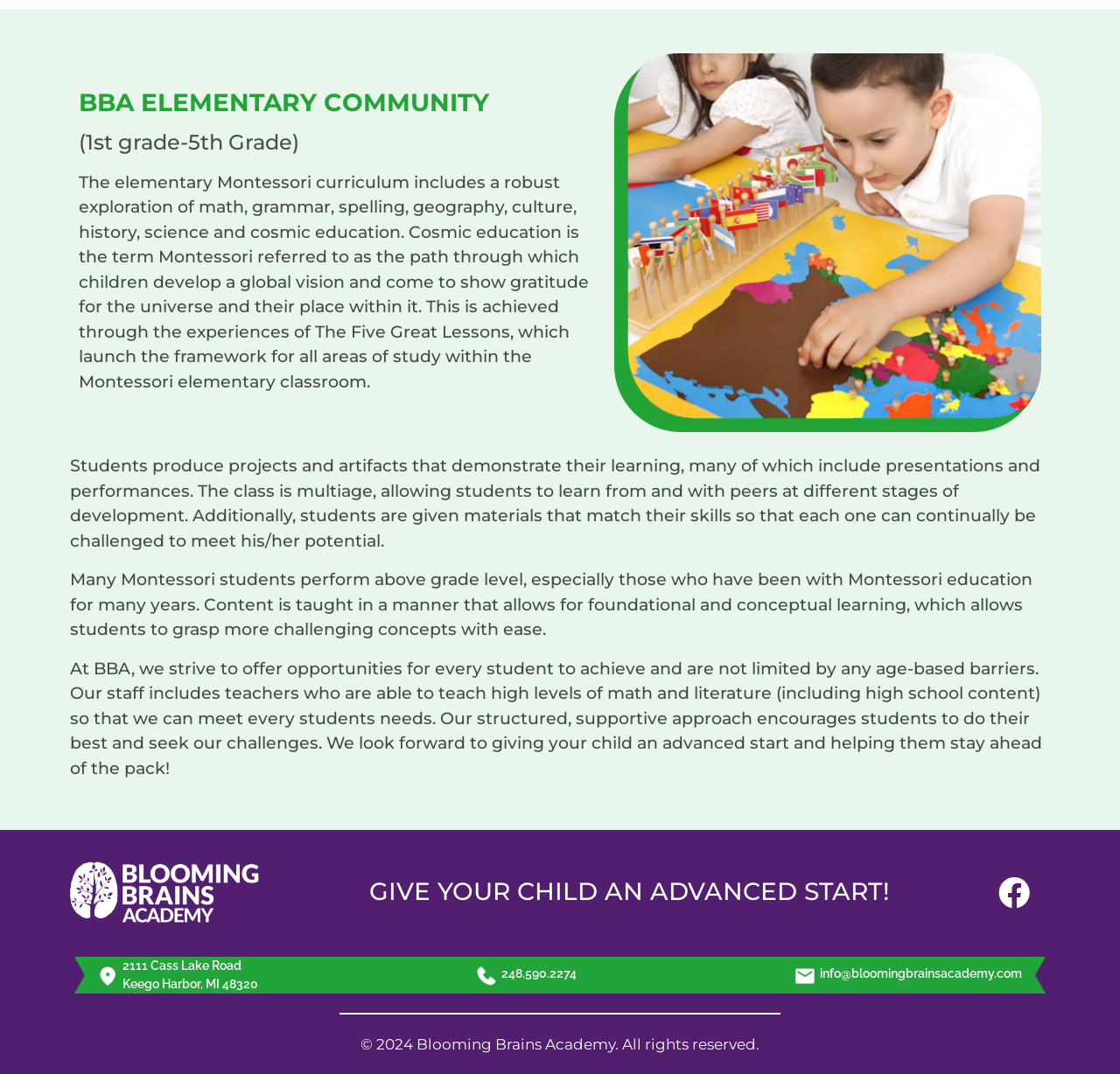Reply to the question with a brief word or phrase: What is the address of Blooming Brains Academy?

2111 Cass Lake Road Keego Harbor, MI 48320